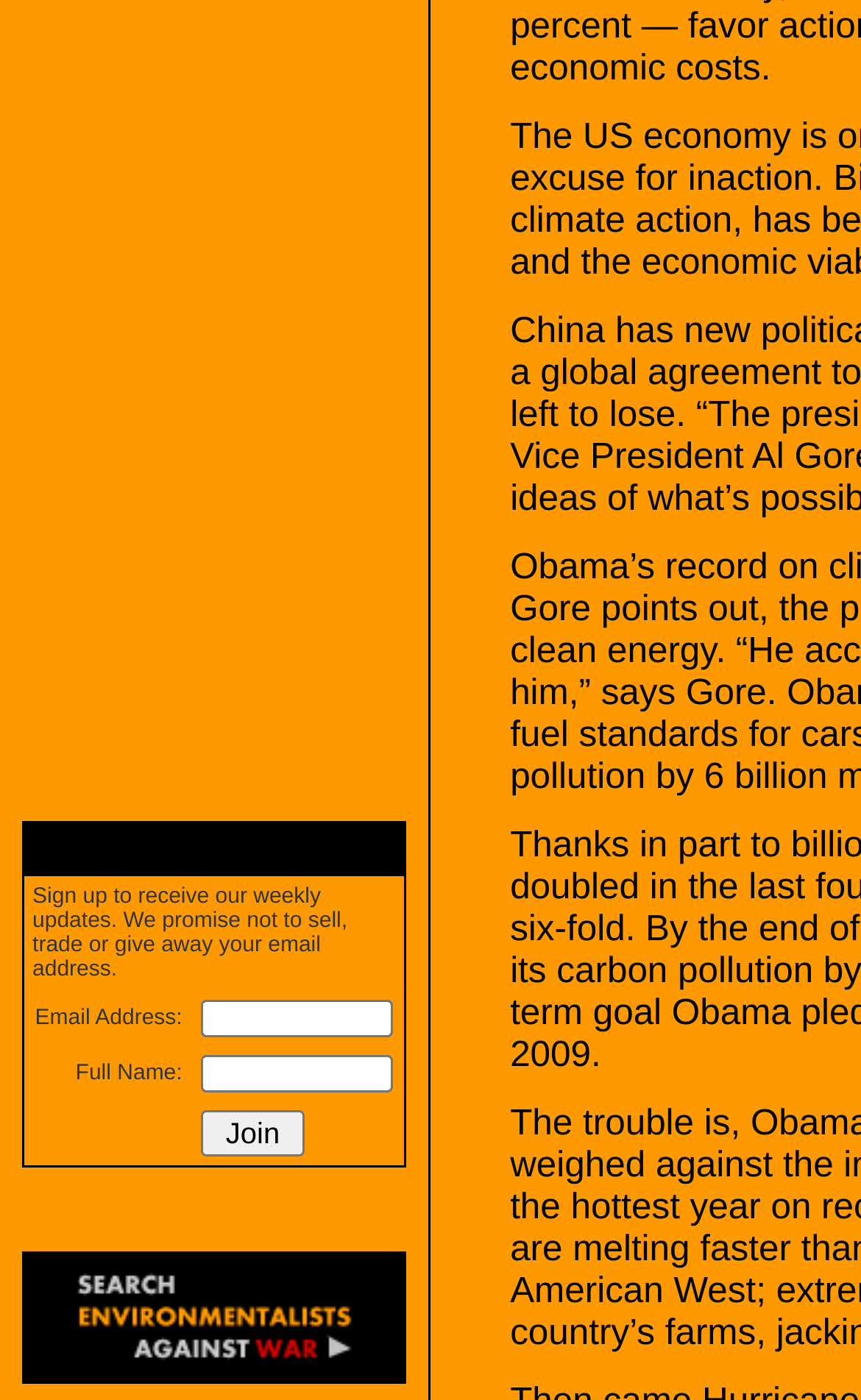What is the text on the button in the 'Stay Connected' form?
Refer to the image and provide a one-word or short phrase answer.

Join